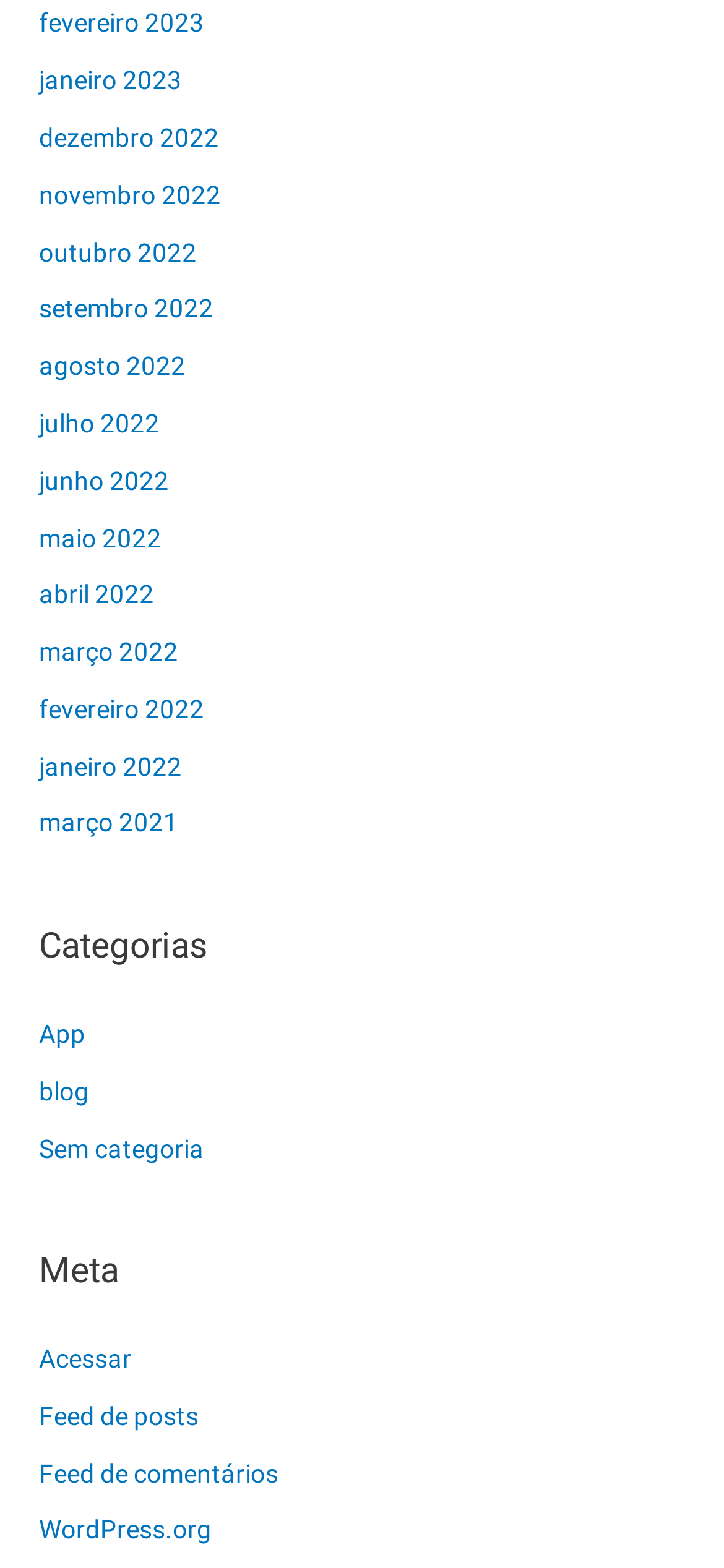For the following element description, predict the bounding box coordinates in the format (top-left x, top-left y, bottom-right x, bottom-right y). All values should be floating point numbers between 0 and 1. Description: EN

None